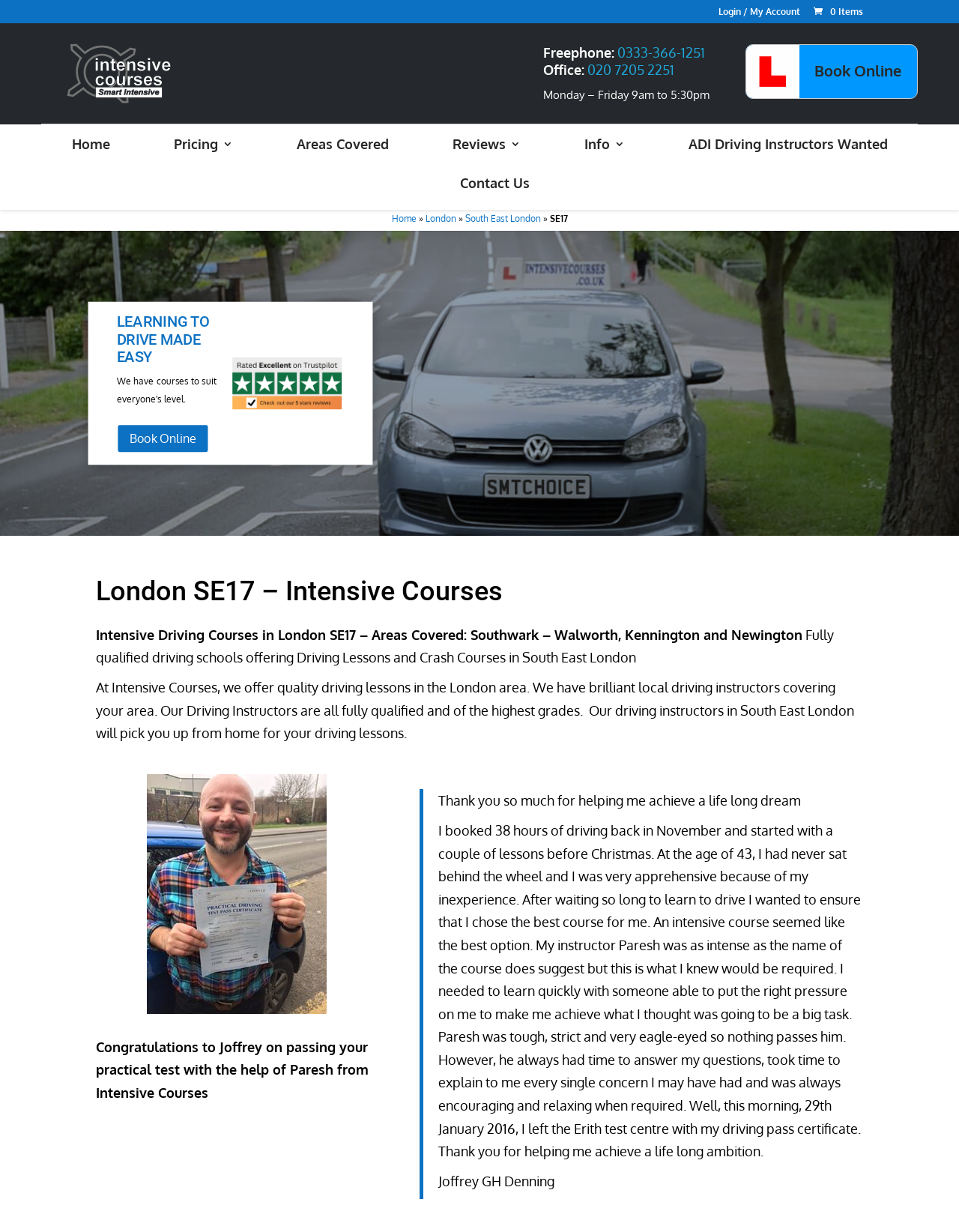Provide a brief response in the form of a single word or phrase:
What is the rating platform mentioned on the webpage?

Trustpilot